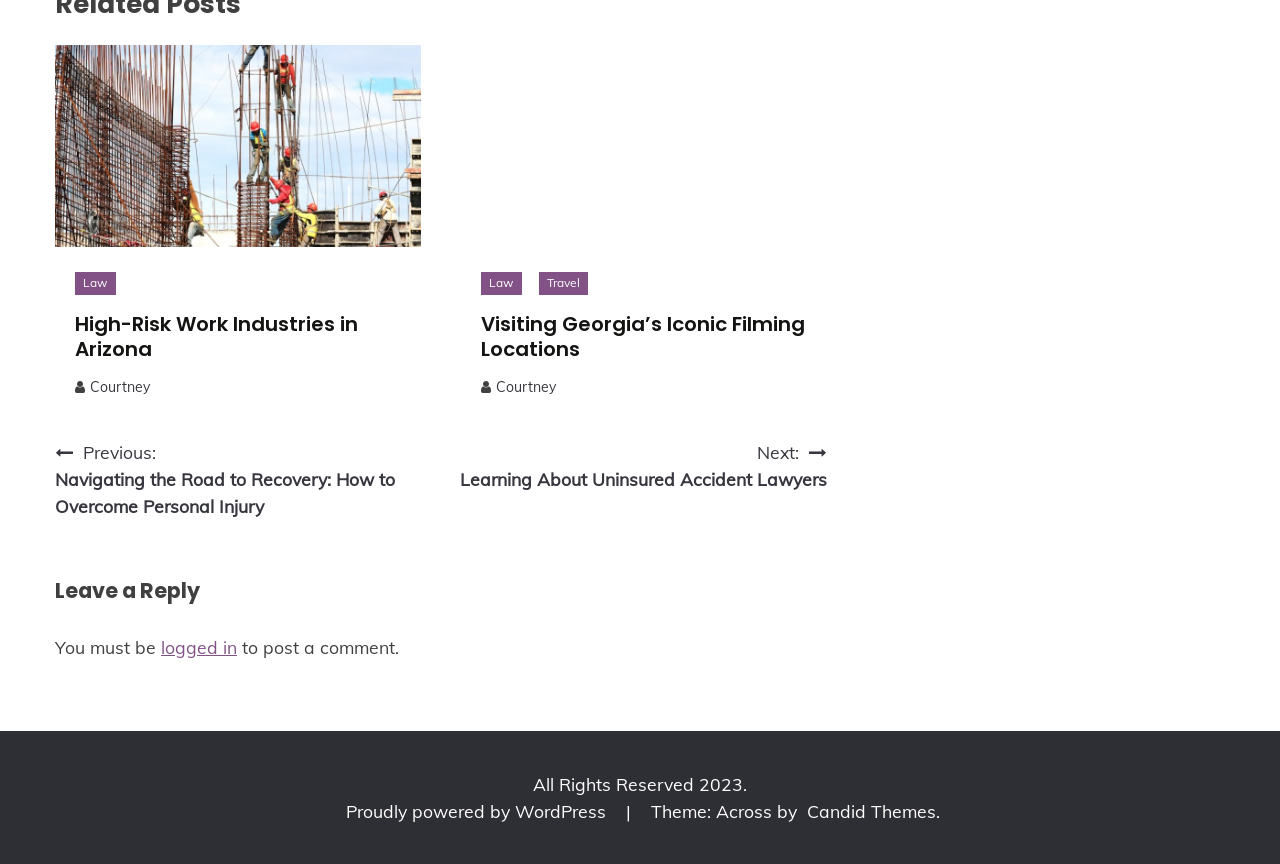What is the author of the post 'Visiting Georgia’s Iconic Filming Locations'?
Look at the image and answer with only one word or phrase.

Courtney